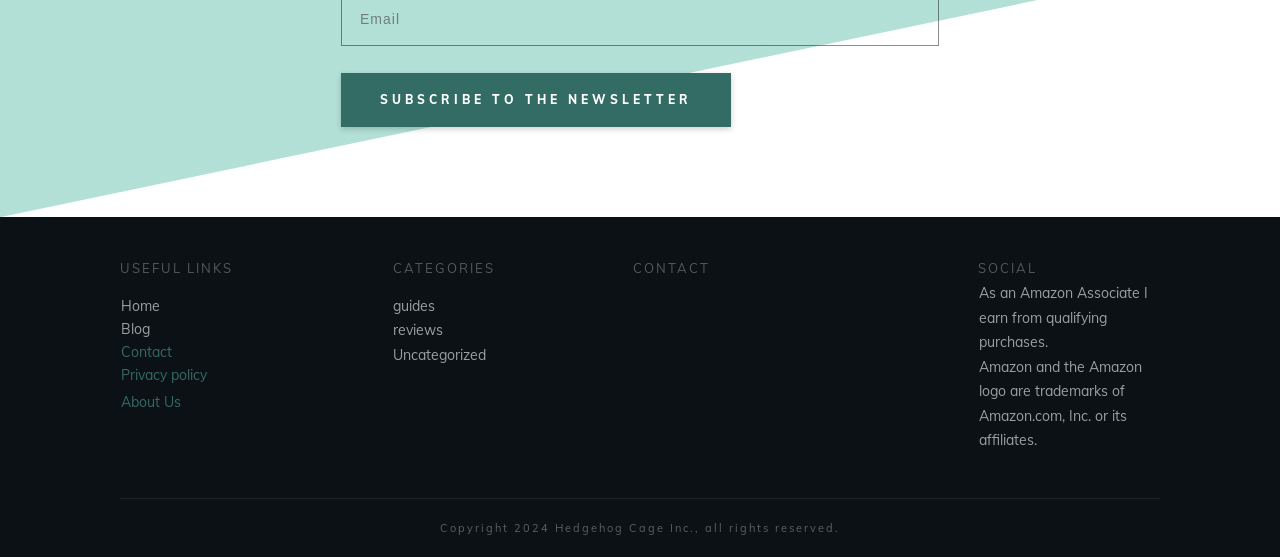Specify the bounding box coordinates of the region I need to click to perform the following instruction: "Subscribe to the newsletter". The coordinates must be four float numbers in the range of 0 to 1, i.e., [left, top, right, bottom].

[0.266, 0.131, 0.571, 0.229]